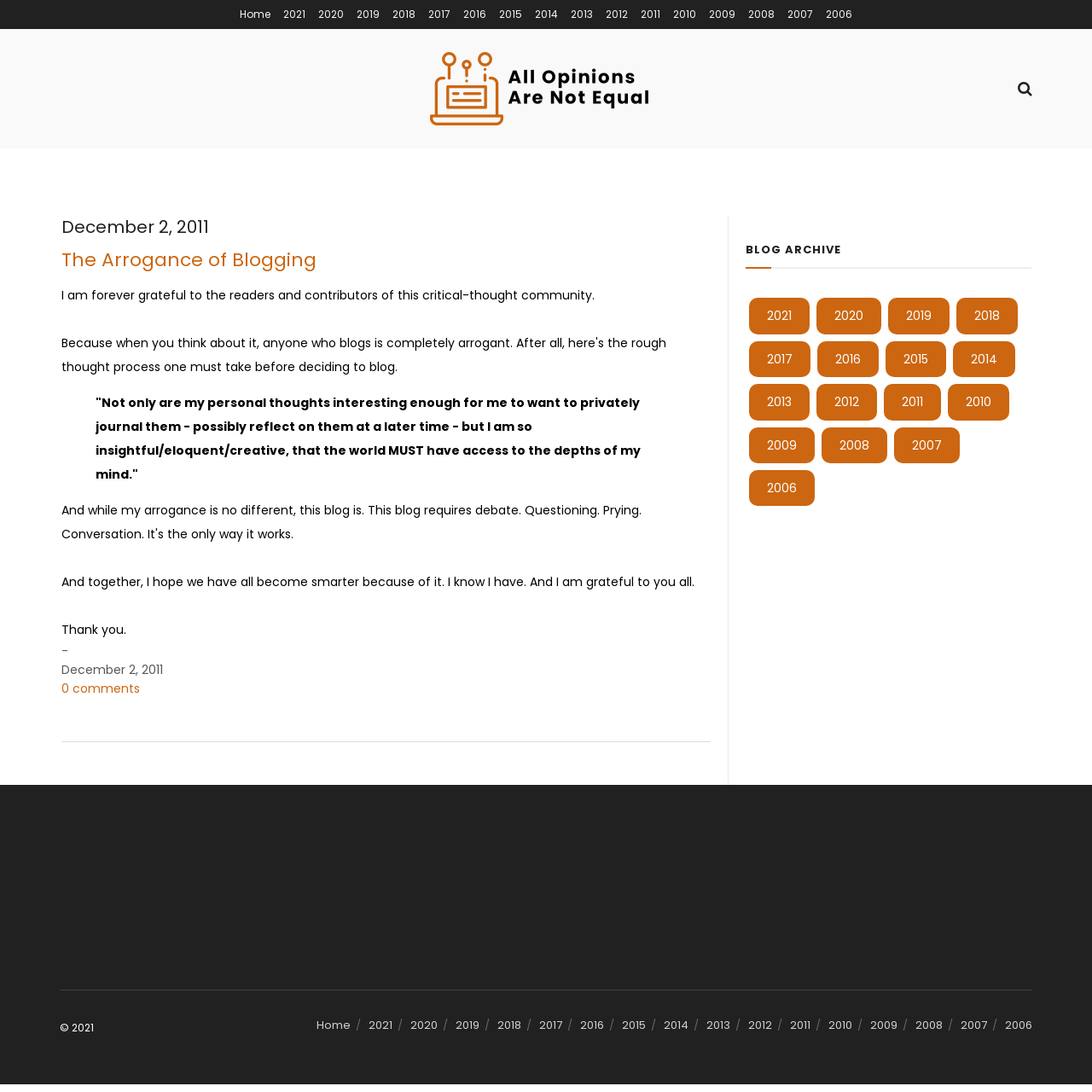Locate the bounding box of the UI element described in the following text: "Home".

[0.29, 0.931, 0.321, 0.946]